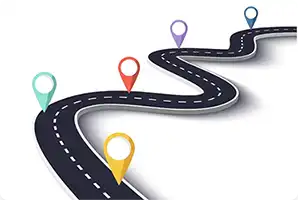Explain what is happening in the image with as much detail as possible.

The image depicts a winding road featuring several colorful location markers positioned along its path. Each marker is distinct in color, including shades of teal, red, yellow, purple, and blue, symbolizing various points of interest or milestones along the journey. The stylized design emphasizes the journey aspect, suggesting navigation or progression. This visual metaphor aligns well with the theme of a roadmap, which likely relates to organizing and planning, particularly in the context of the publication titled "CrafterCMS Product and Roadmap Update Spring 2024." This article focuses on the future developments and features for the CrafterCMS platform, showcasing how users can anticipate and benefit from new advancements in content management technology.